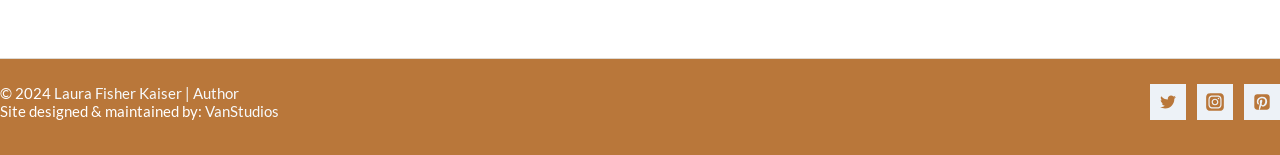Give a one-word or short phrase answer to the question: 
What is the copyright year?

2024